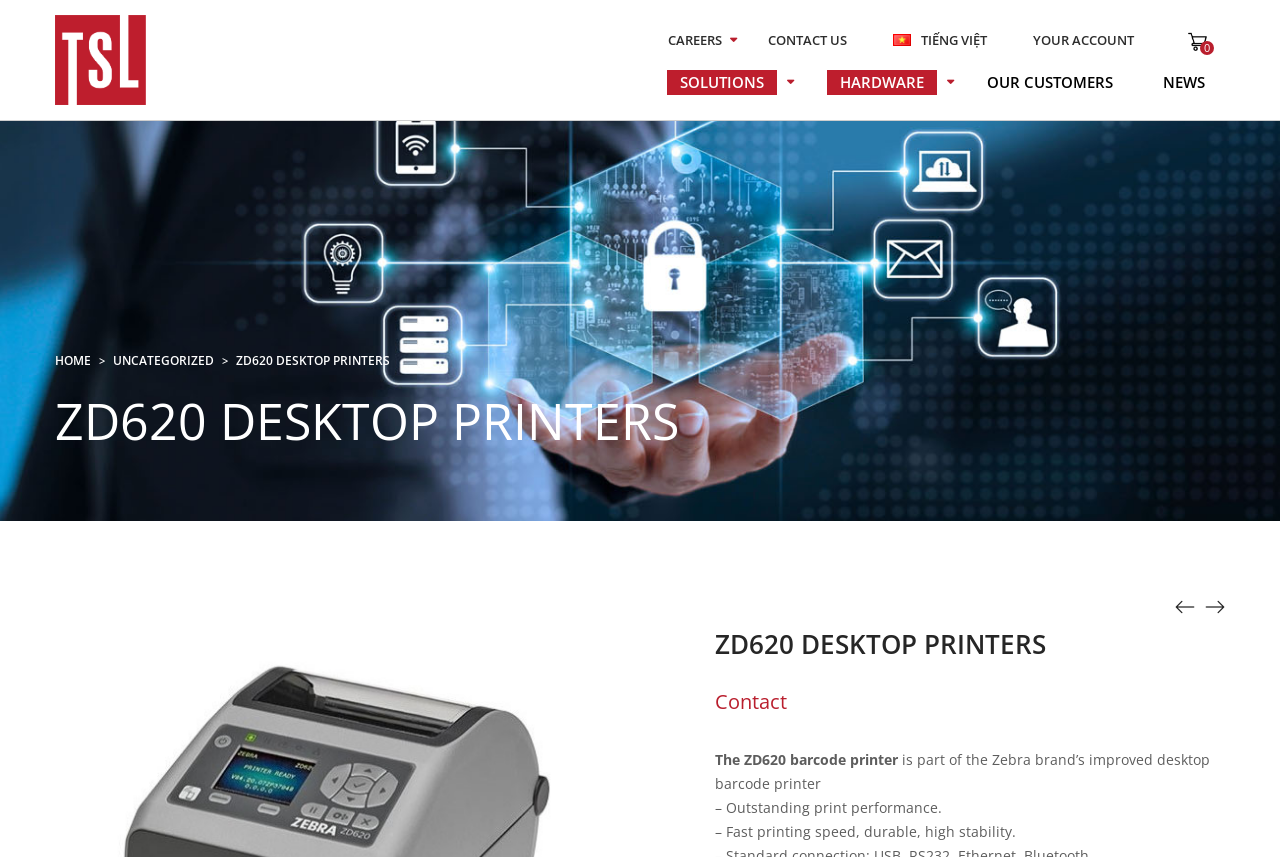Please identify the bounding box coordinates of the element I should click to complete this instruction: 'contact us'. The coordinates should be given as four float numbers between 0 and 1, like this: [left, top, right, bottom].

[0.586, 0.034, 0.676, 0.06]